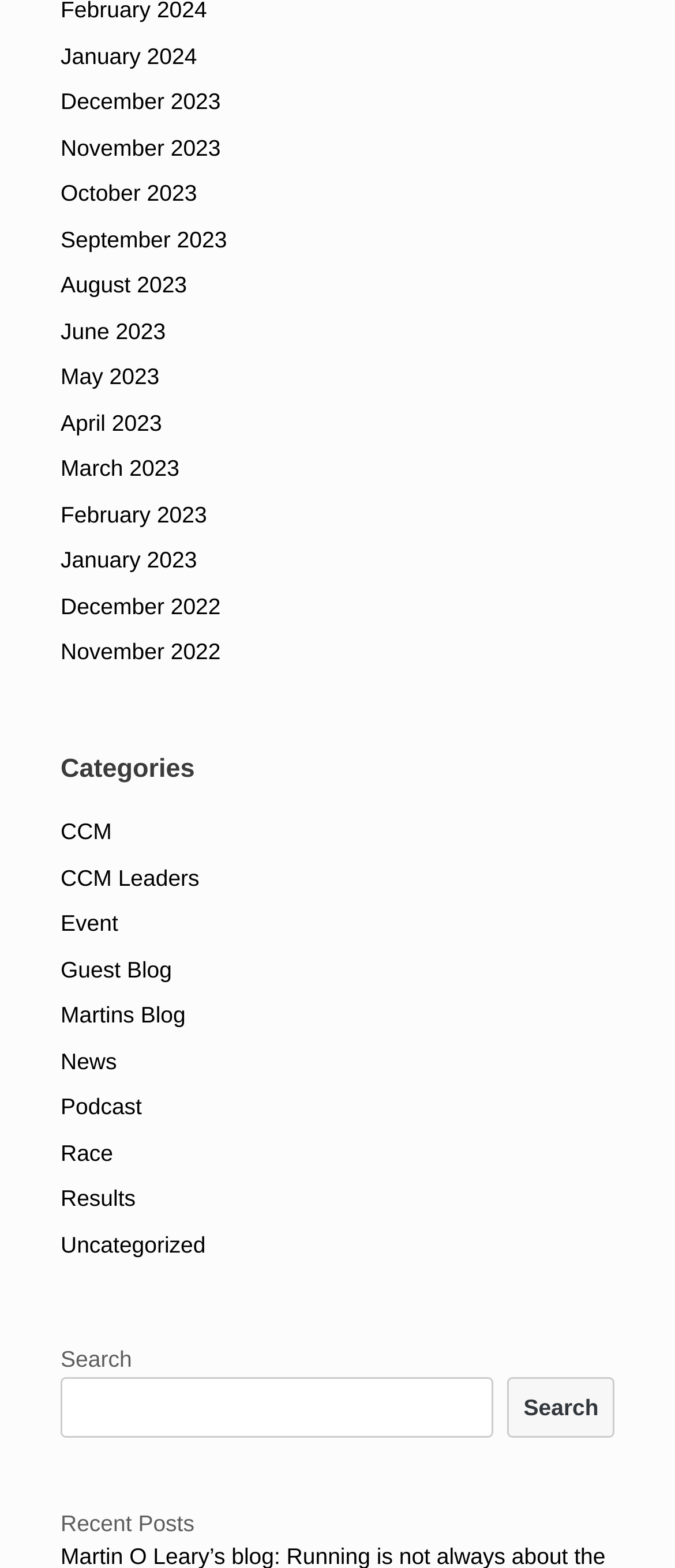Given the description of a UI element: "parent_node: Search name="s"", identify the bounding box coordinates of the matching element in the webpage screenshot.

[0.09, 0.878, 0.731, 0.917]